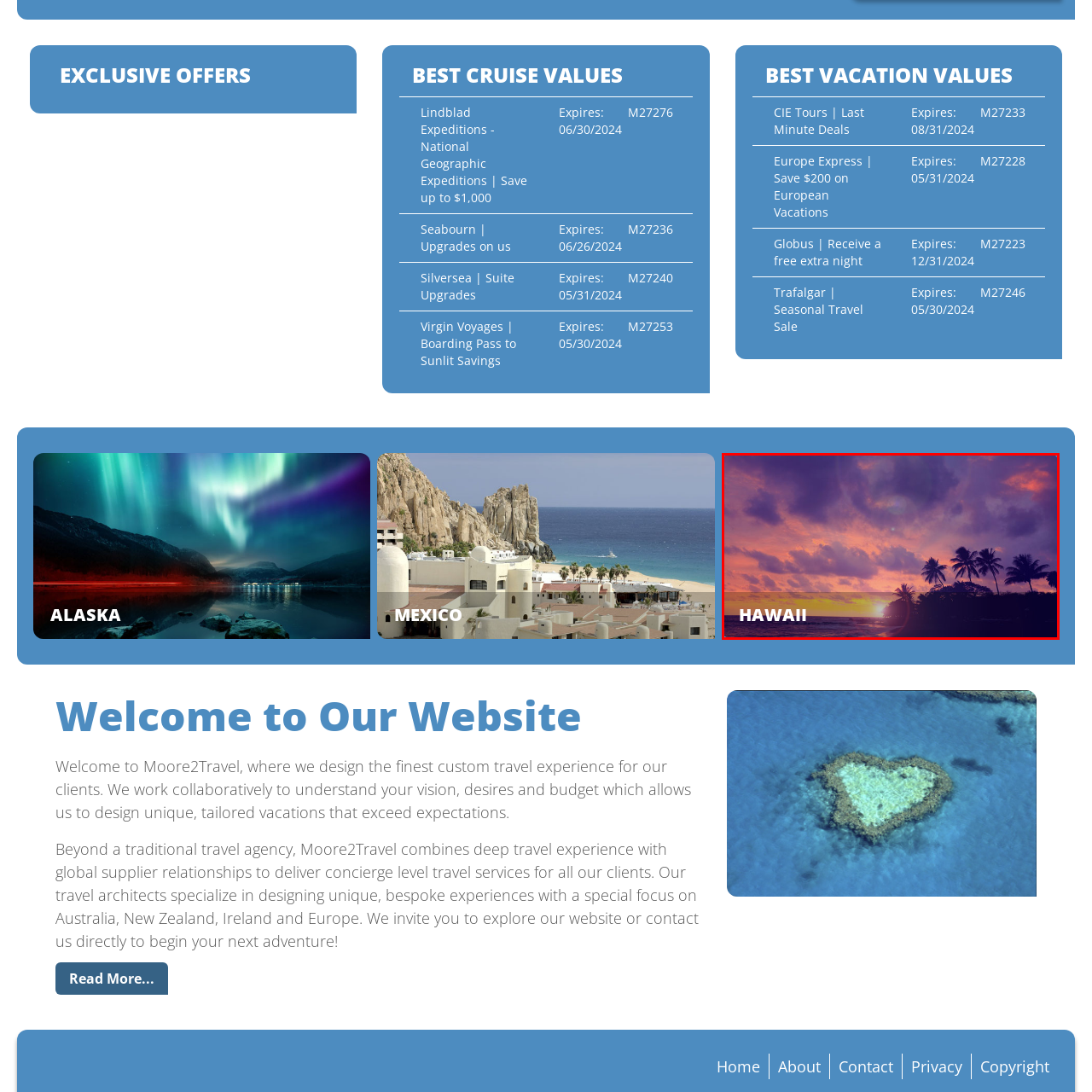Please examine the image highlighted by the red boundary and provide a comprehensive response to the following question based on the visual content: 
What type of trees are silhouetted in the image?

The image features silhouetted palm trees, which frame the picturesque scene and invite viewers to experience the island's serene ambiance.